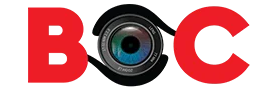Elaborate on all the features and components visible in the image.

The image features a stylized logo for "Bengal On Camera," which prominently displays the abbreviated acronym "BOC" in bold red letters. The letter "O" is creatively integrated with a camera lens, showcasing a vibrant multi-colored iris at its center, suggesting a focus on photography or visual storytelling. This visually striking design hints at themes of creativity and capture, fitting for a platform dedicated to showcasing captivating visuals, potentially related to travel, culture, or lifestyle in Bengal. The overall aesthetic combines modernity and artistry, making it an eye-catching emblem for the brand.